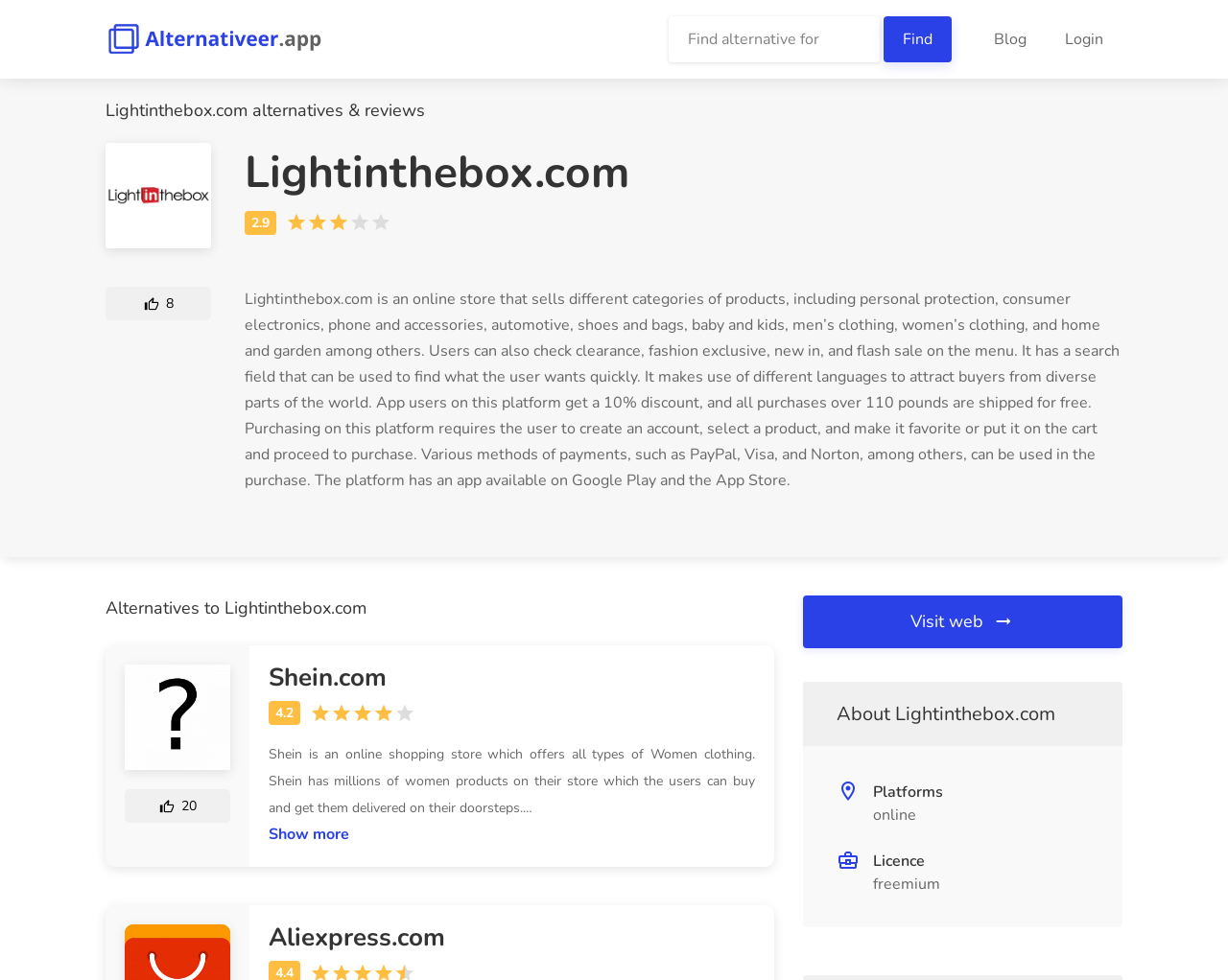Please identify the bounding box coordinates of the element I need to click to follow this instruction: "Click 'Read it all'".

None